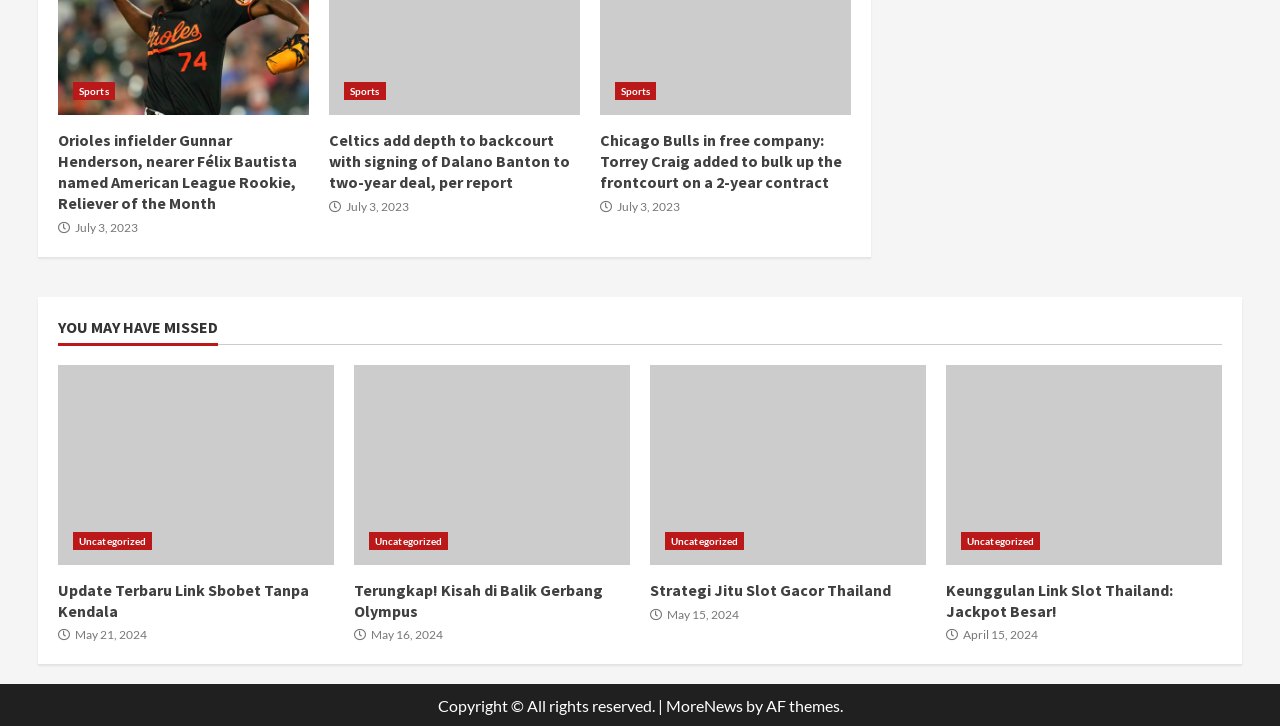Respond to the following question using a concise word or phrase: 
What is the category of the first article?

Sports